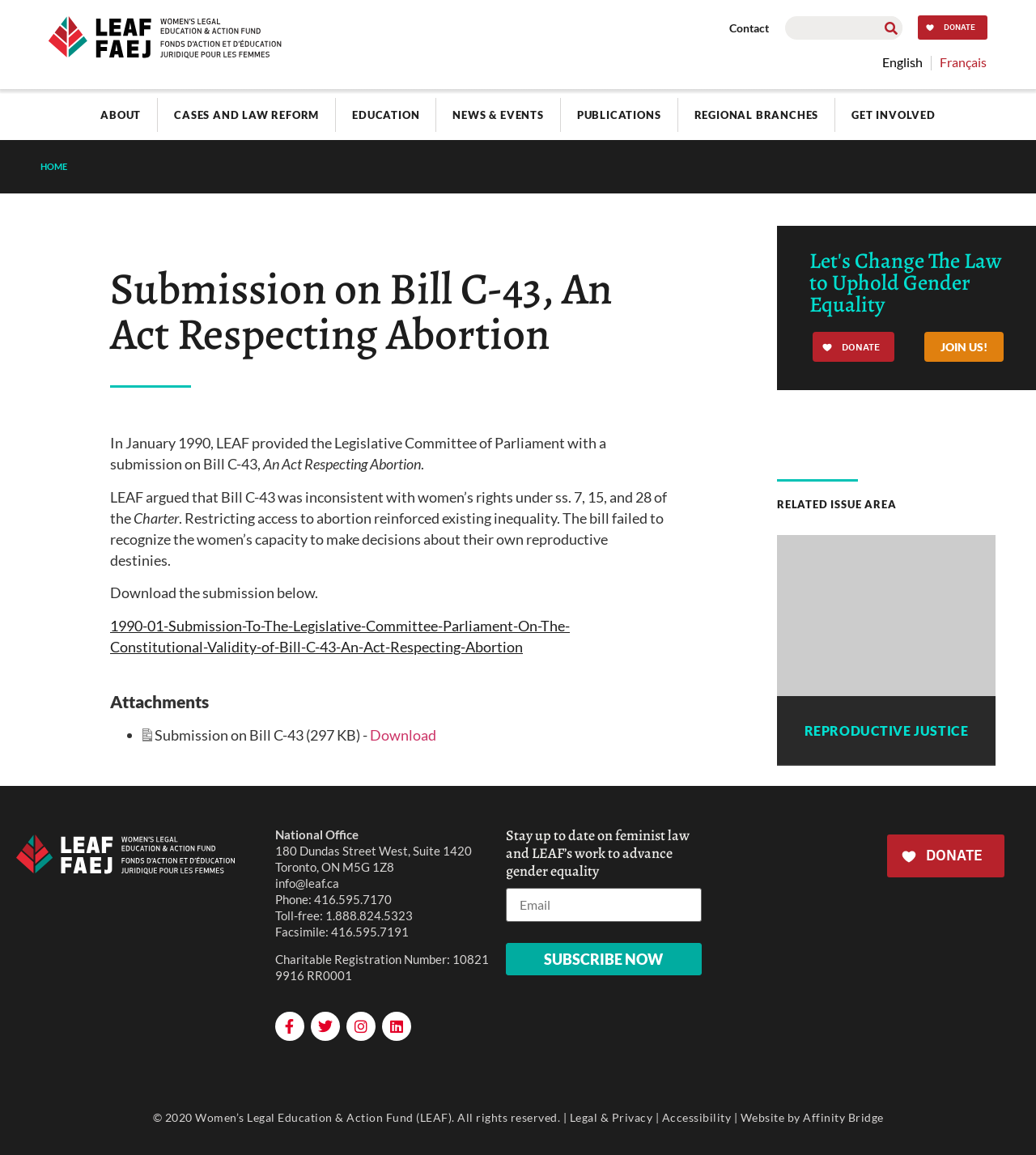Bounding box coordinates should be in the format (top-left x, top-left y, bottom-right x, bottom-right y) and all values should be floating point numbers between 0 and 1. Determine the bounding box coordinate for the UI element described as: Get Involved

[0.806, 0.085, 0.919, 0.114]